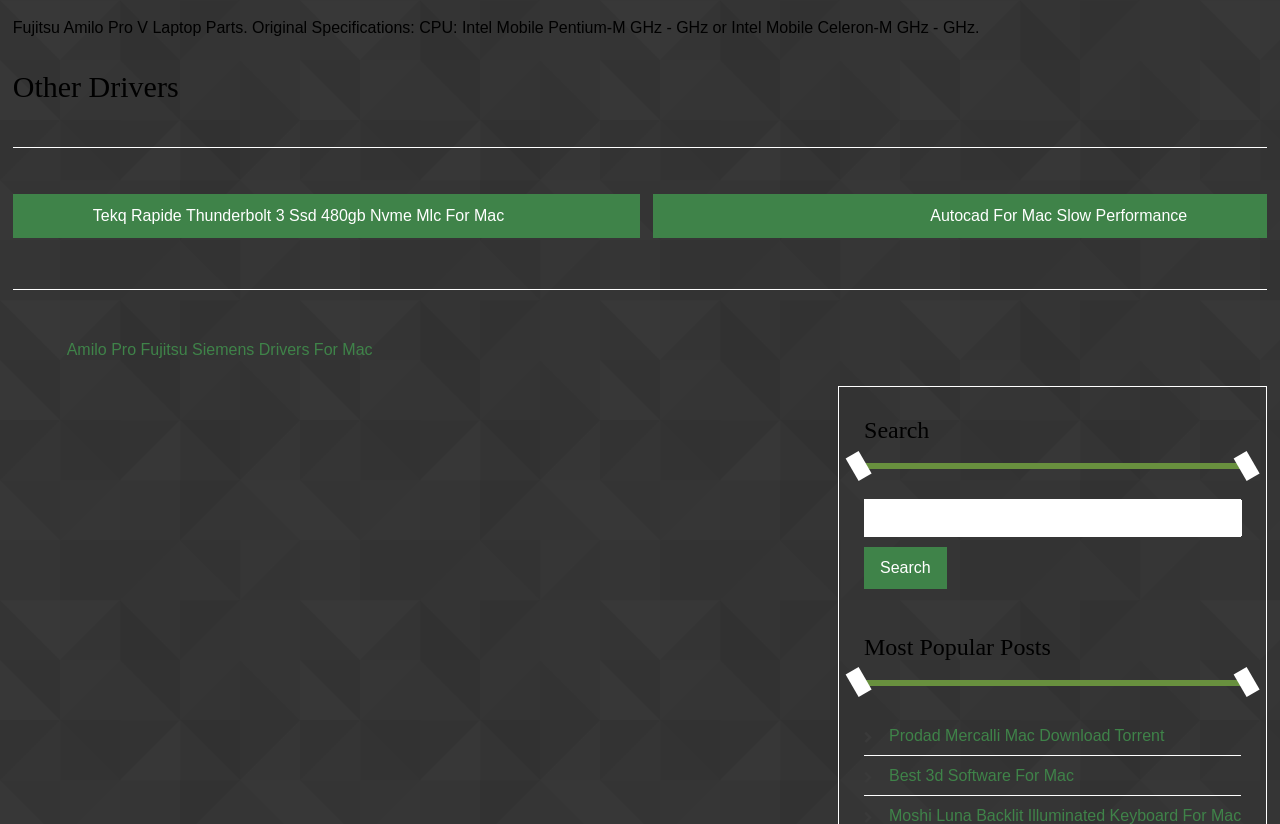What is the topic of the link 'Autocad For Mac Slow Performance'?
Based on the image, respond with a single word or phrase.

Autocad performance